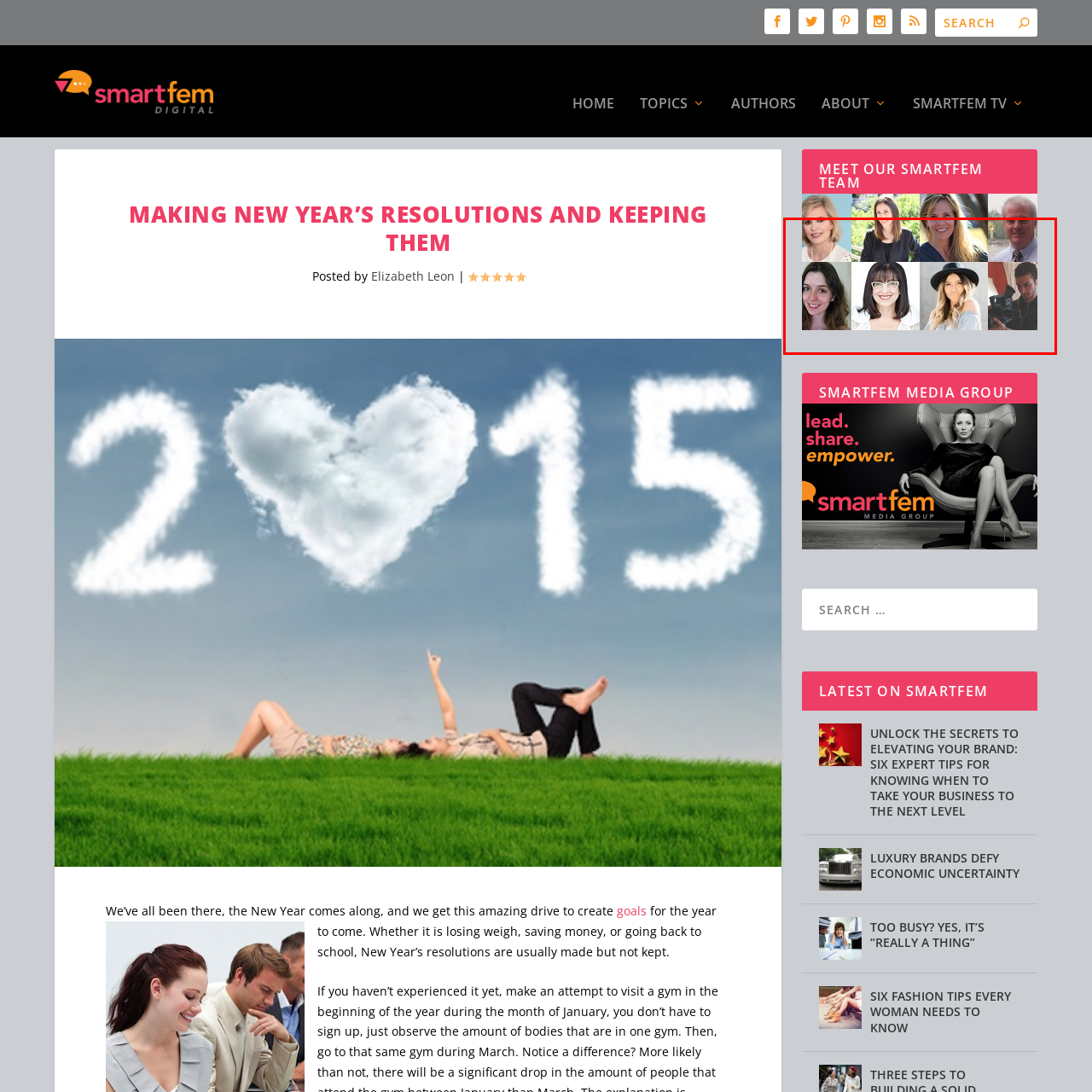What is the mission of SmartFem?
Please focus on the image surrounded by the red bounding box and provide a one-word or phrase answer based on the image.

Empower and uplift its audience